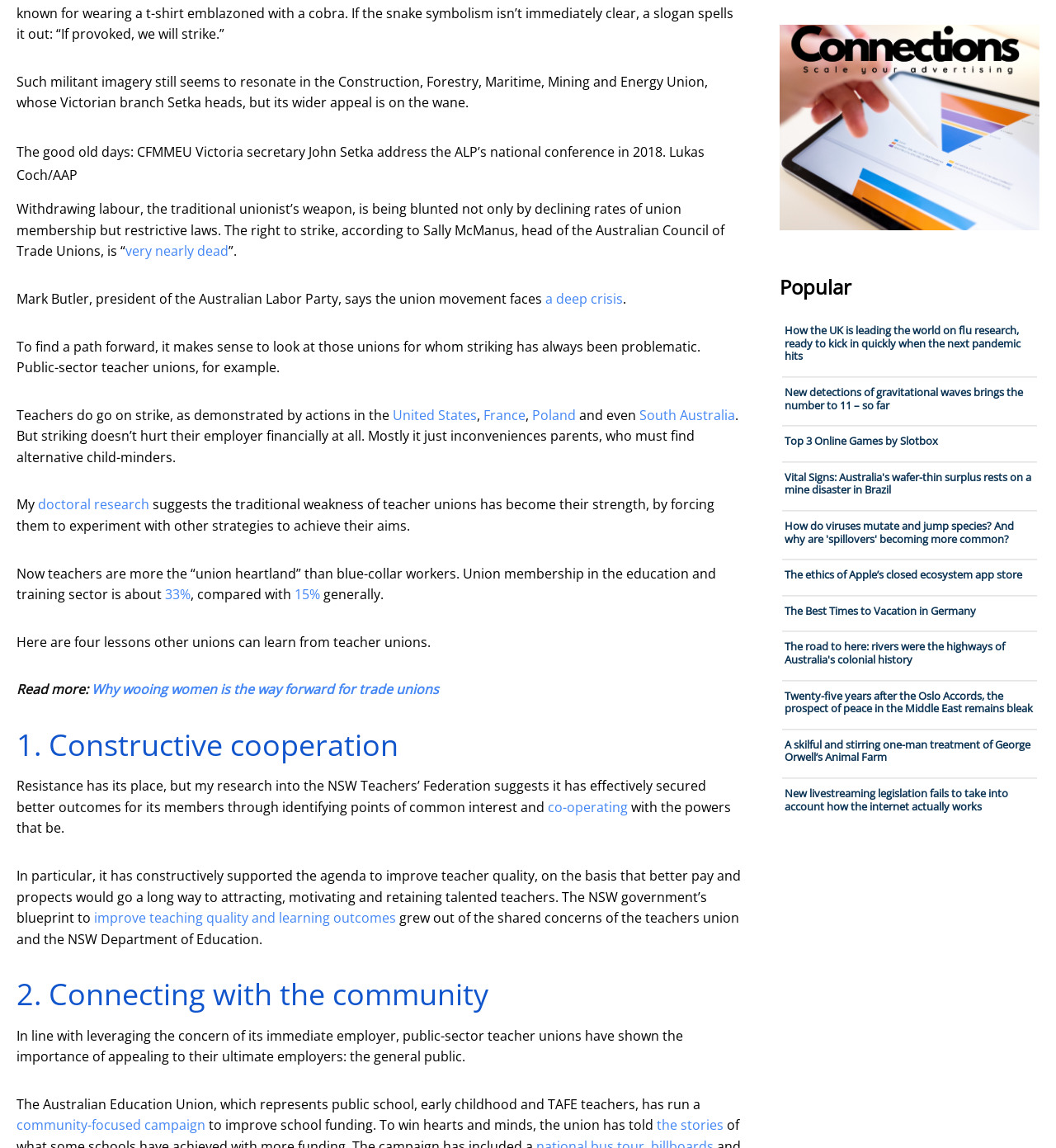Can you find the bounding box coordinates for the UI element given this description: "parent_node: Home aria-label="Search Site""? Provide the coordinates as four float numbers between 0 and 1: [left, top, right, bottom].

None